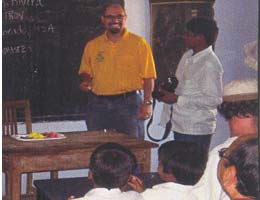What is the young boy holding?
Please provide a single word or phrase answer based on the image.

A camera